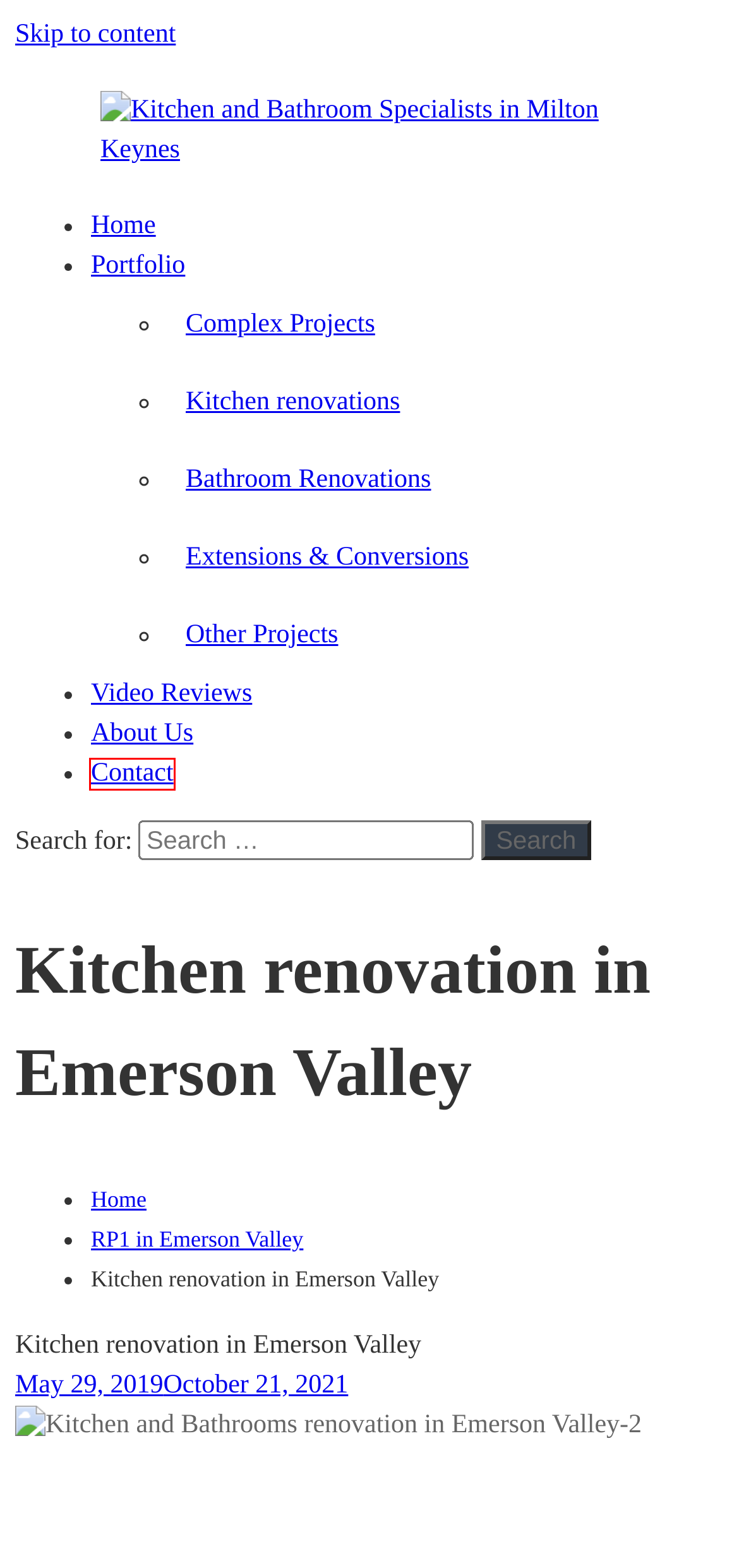Given a screenshot of a webpage with a red bounding box highlighting a UI element, determine which webpage description best matches the new webpage that appears after clicking the highlighted element. Here are the candidates:
A. Complex Projects - Kitchen and Bathroom Specialists in Milton Keynes
B. Video feedback - Kitchen and Bathroom Specialists in Milton Keynes
C. About - Kitchen and Bathroom Specialists in Milton Keynes
D. Contact - Kitchen and Bathroom Specialists in Milton Keynes
E. Home Extensions in Milton Keynes | Home
F. Bathrooms renovation Archives - Kitchen and Bathroom Specialists in Milton Keynes
G. Other Projects Archives - Kitchen and Bathroom Specialists in Milton Keynes
H. All Projects Archives - Kitchen and Bathroom Specialists in Milton Keynes

D